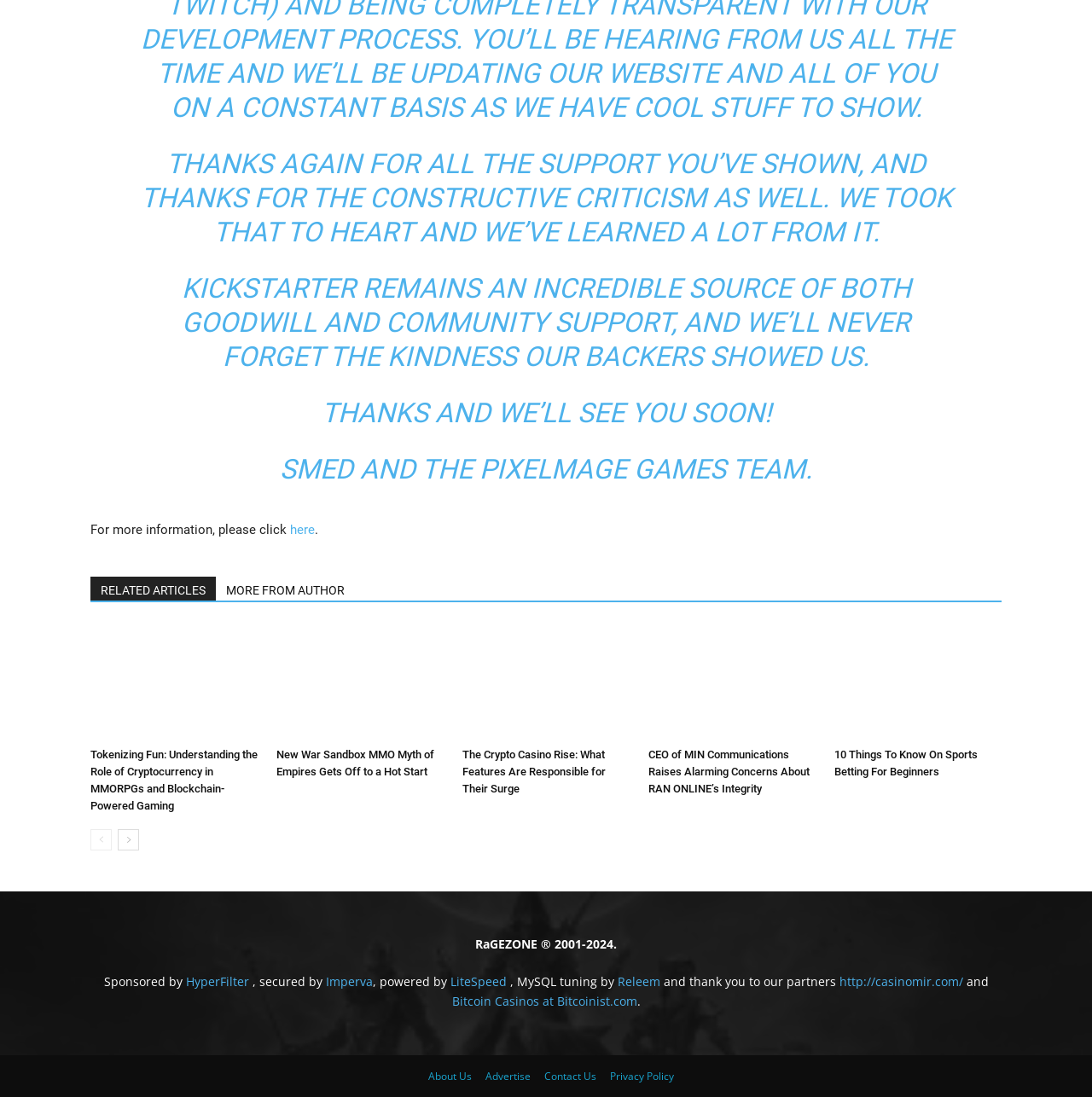Highlight the bounding box of the UI element that corresponds to this description: "RELATED ARTICLES".

[0.083, 0.525, 0.198, 0.547]